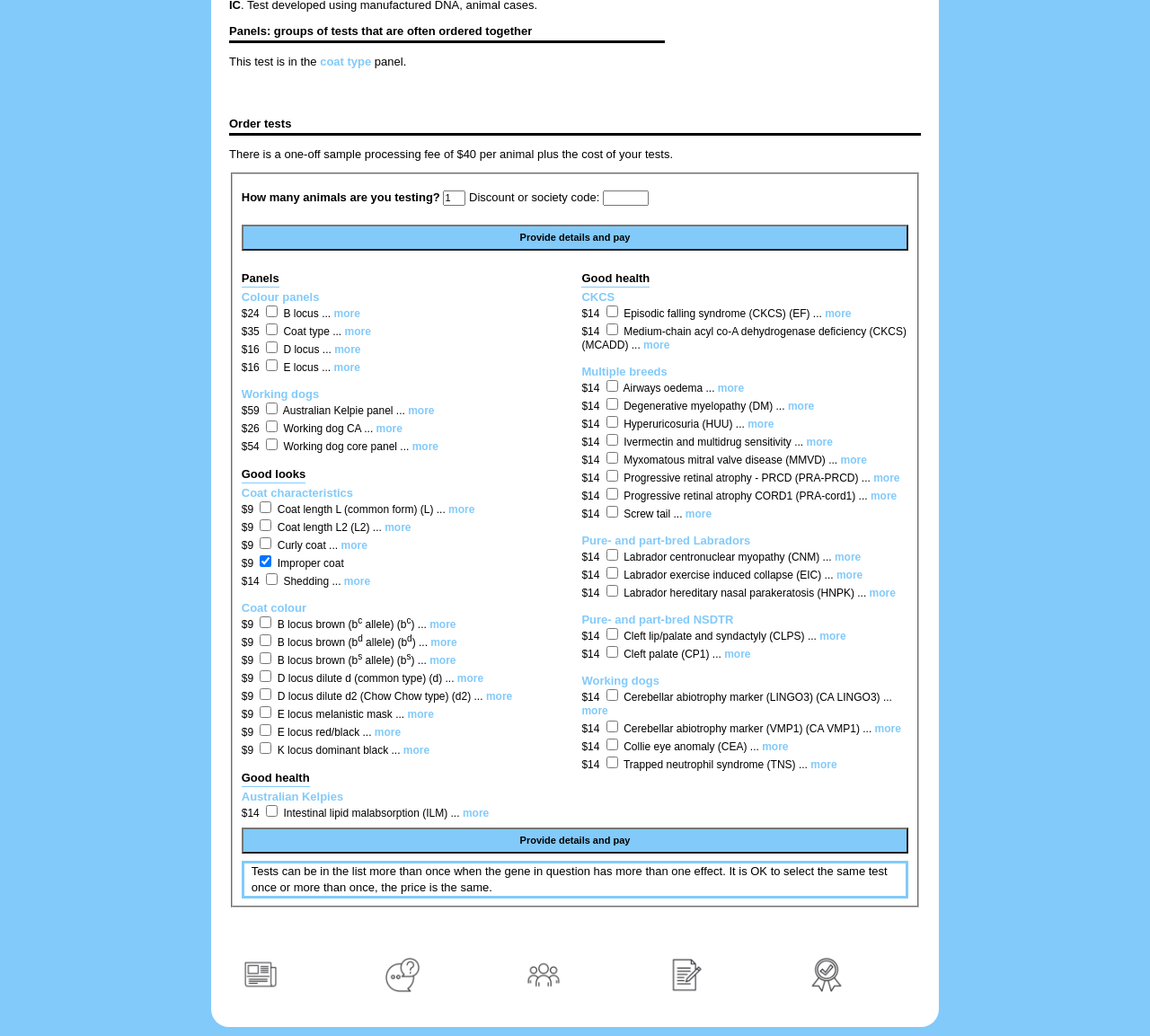Determine the bounding box coordinates of the UI element described by: "alt="Contact" title="Contact"".

[0.322, 0.961, 0.377, 0.974]